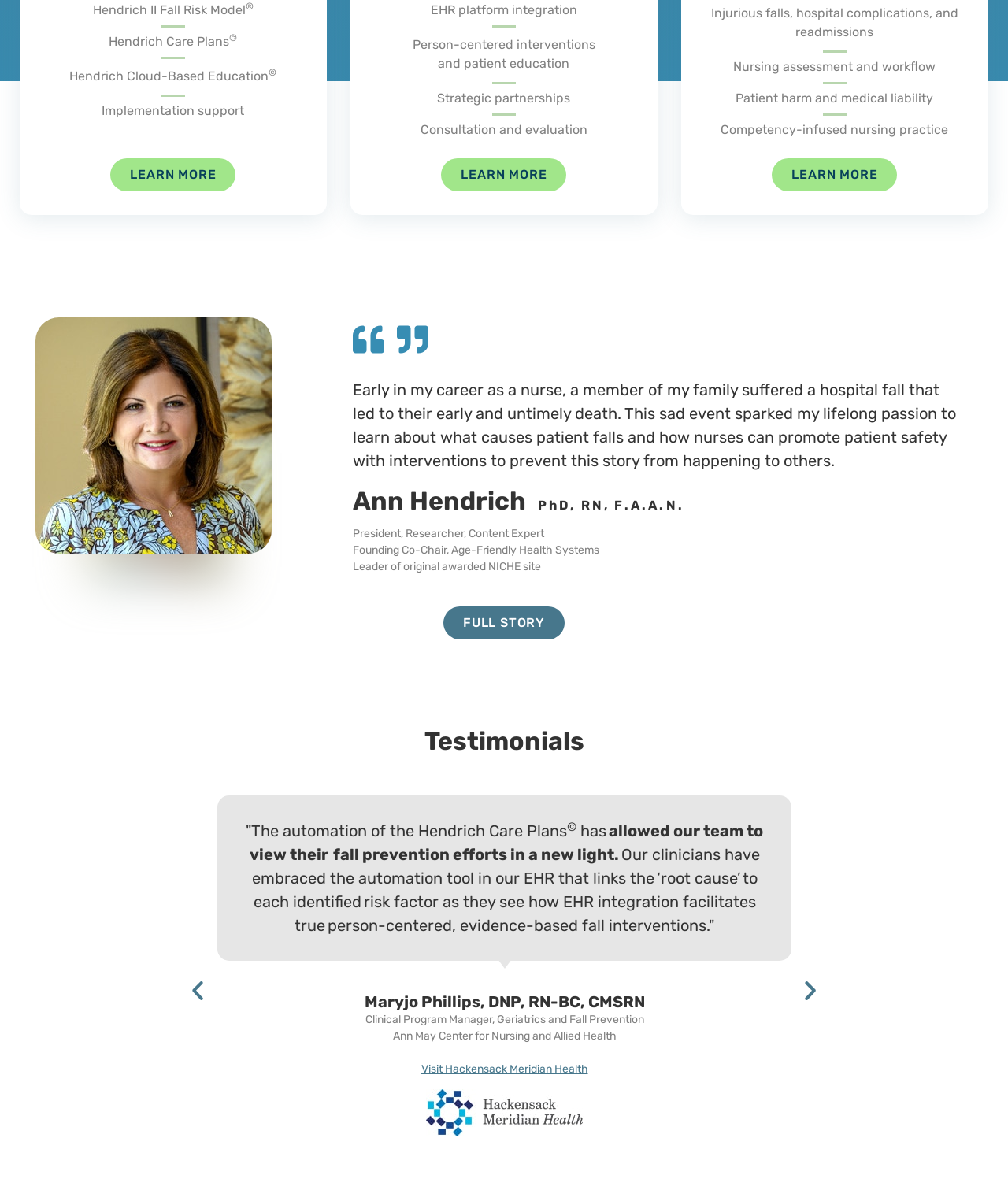Give a one-word or one-phrase response to the question:
Who is the president and researcher mentioned on the webpage?

Ann Hendrich